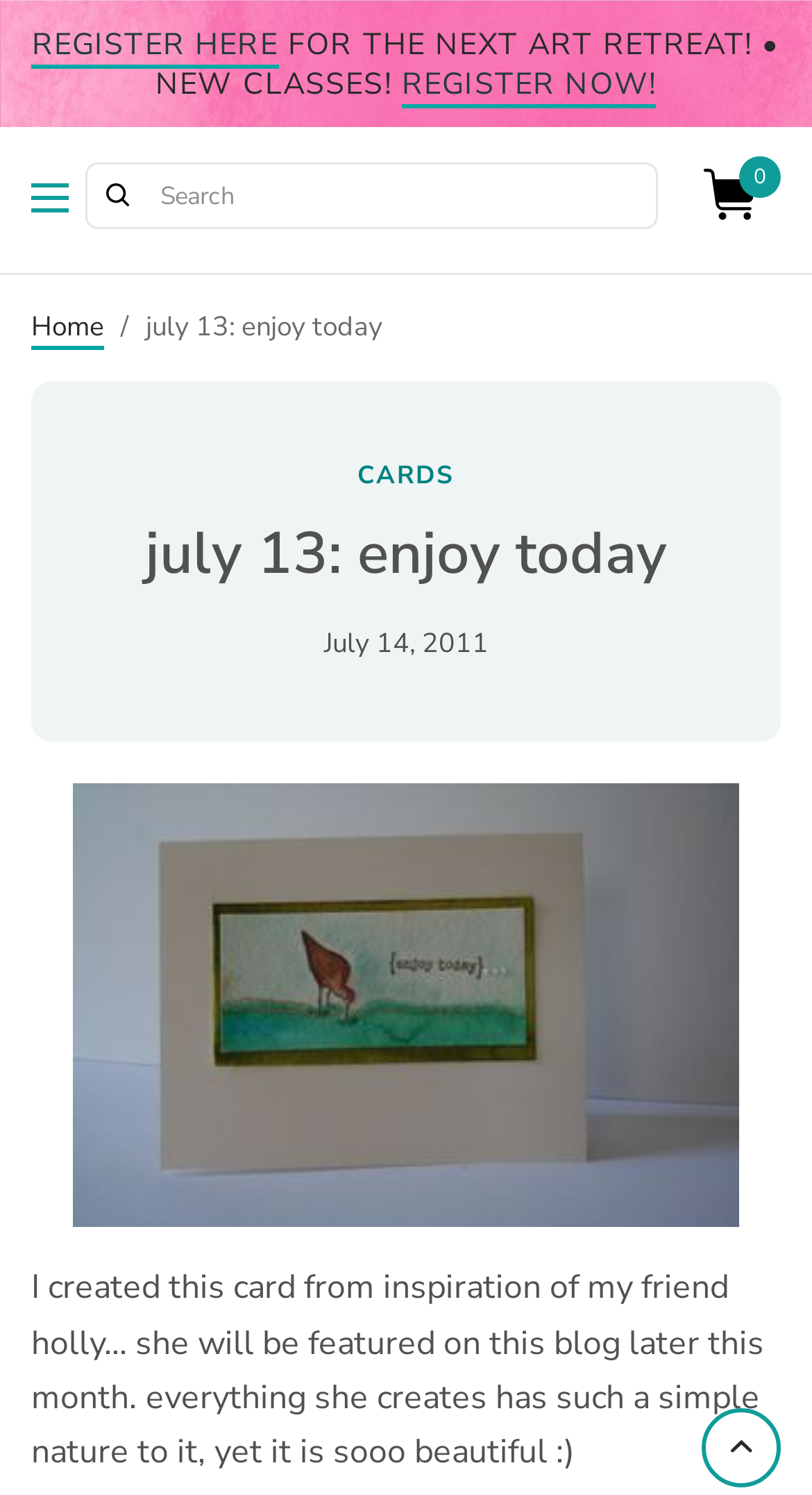Can you extract the primary headline text from the webpage?

july 13: enjoy today